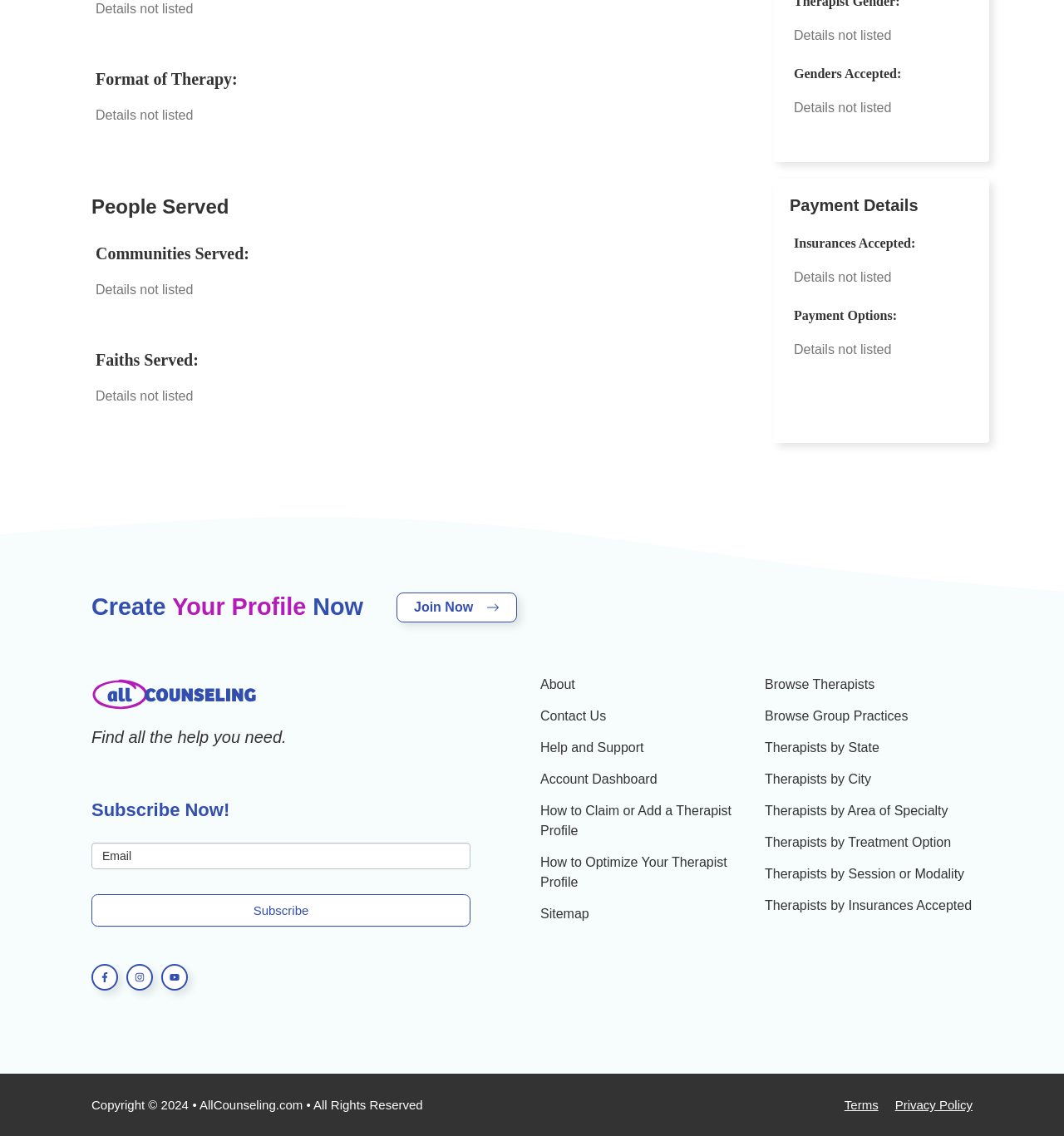Determine the bounding box coordinates of the element that should be clicked to execute the following command: "Enter Email".

[0.086, 0.742, 0.442, 0.765]